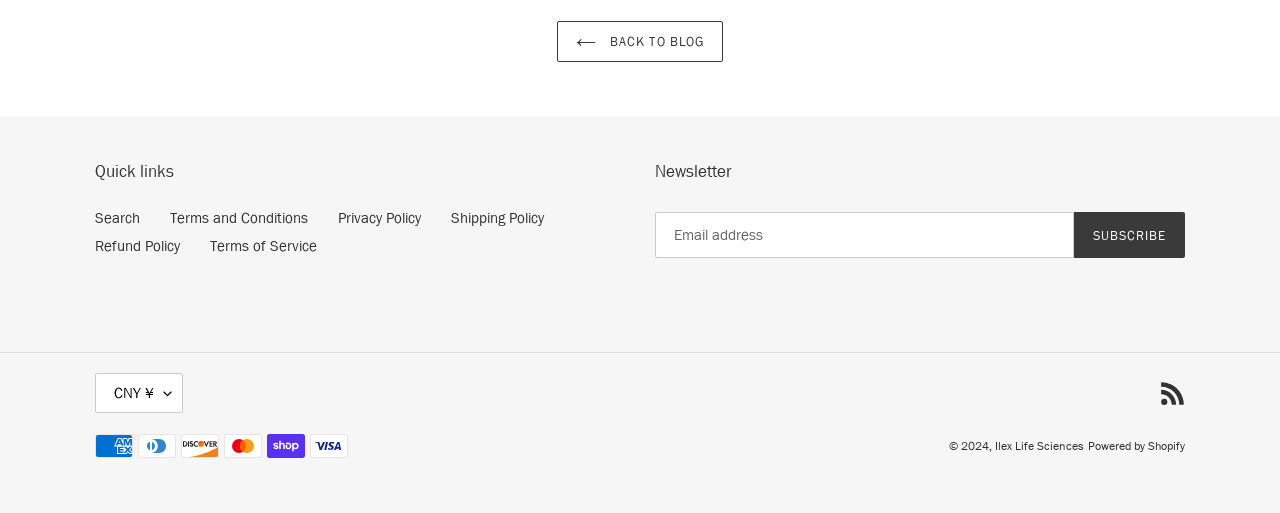Determine the bounding box coordinates of the clickable region to execute the instruction: "Learn about the issues and campaigns". The coordinates should be four float numbers between 0 and 1, denoted as [left, top, right, bottom].

None